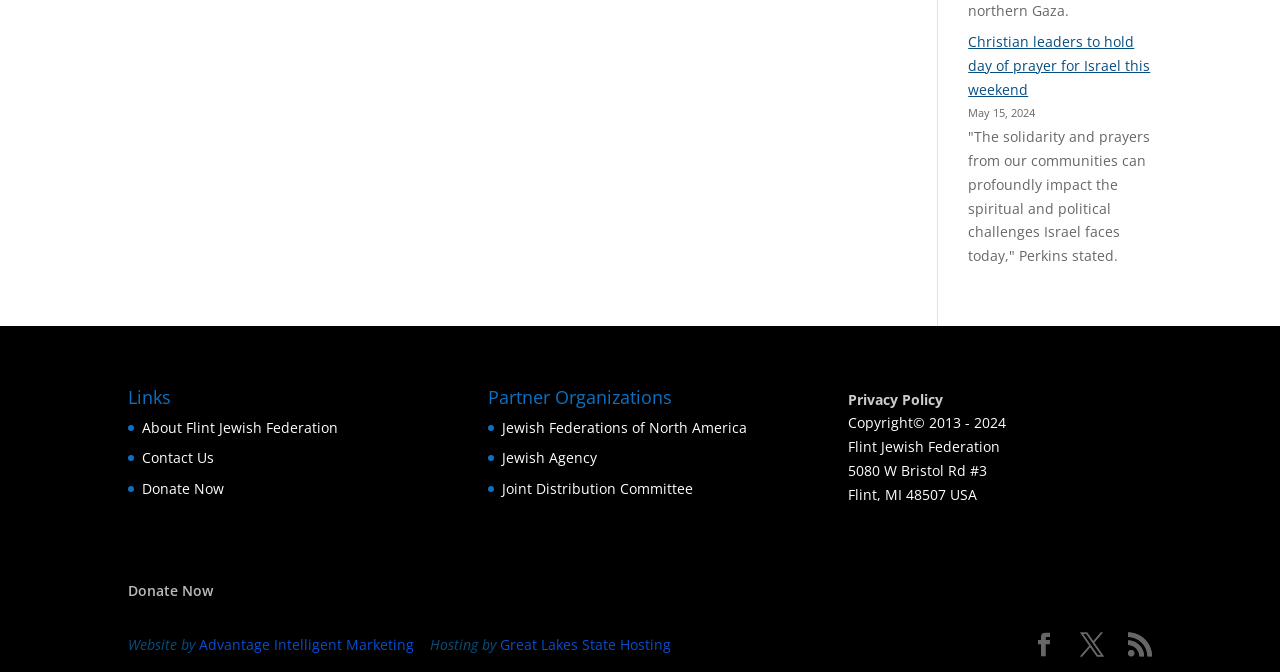Provide the bounding box coordinates for the area that should be clicked to complete the instruction: "Contact the Flint Jewish Federation".

[0.111, 0.667, 0.167, 0.695]